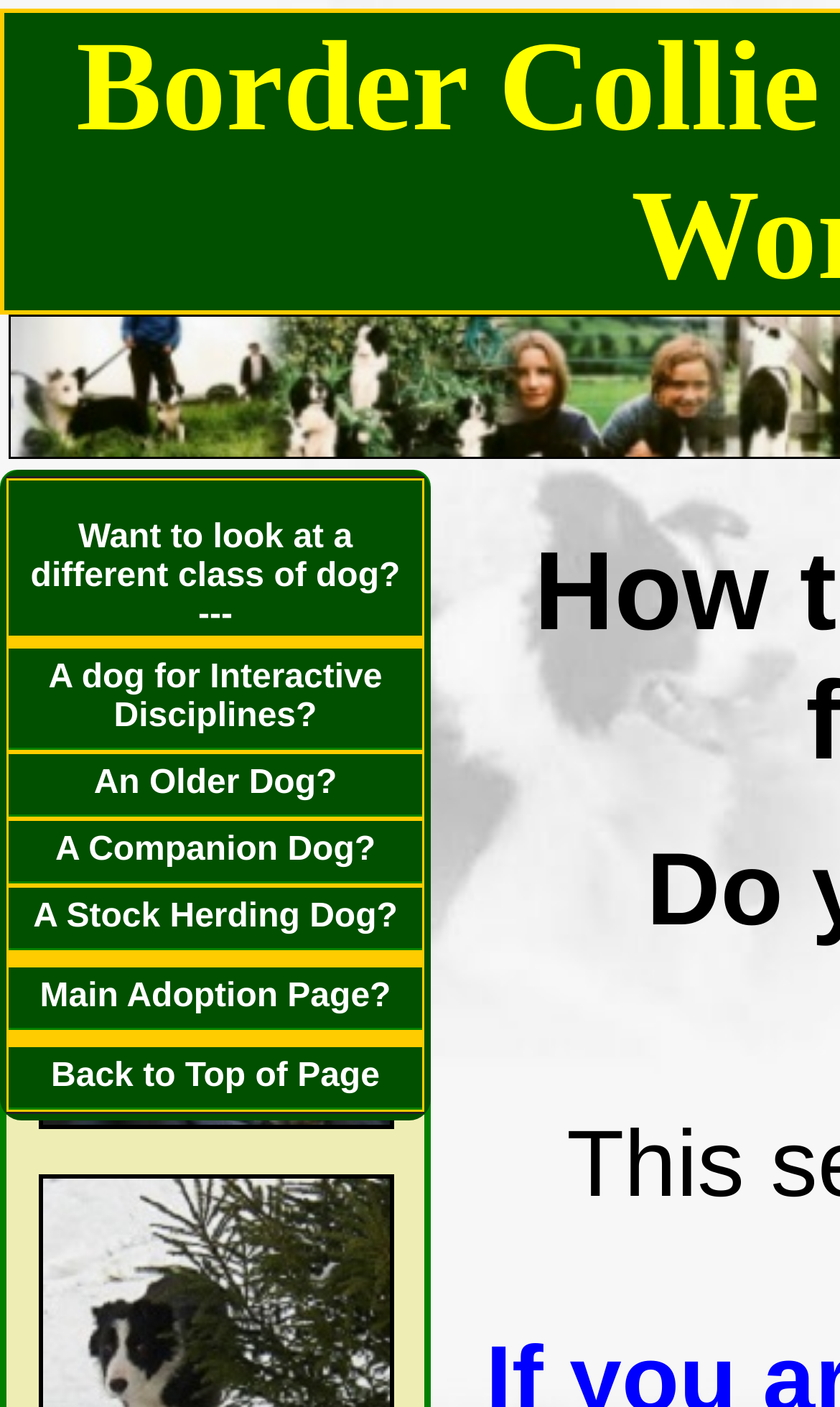Using the given element description, provide the bounding box coordinates (top-left x, top-left y, bottom-right x, bottom-right y) for the corresponding UI element in the screenshot: A Stock Herding Dog?

[0.01, 0.631, 0.503, 0.675]